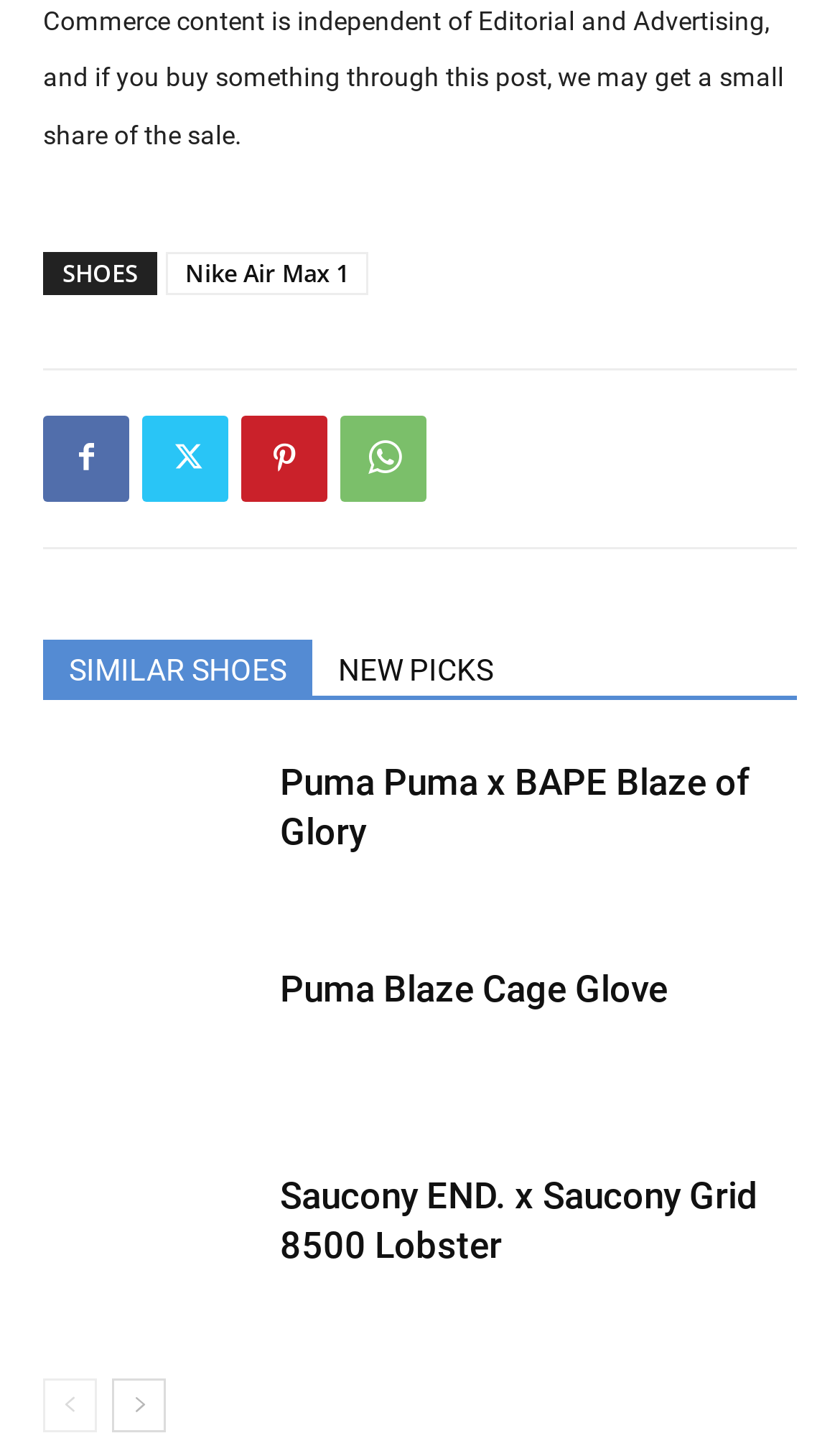Identify the bounding box coordinates of the specific part of the webpage to click to complete this instruction: "Click on the 'View a random post' link".

None